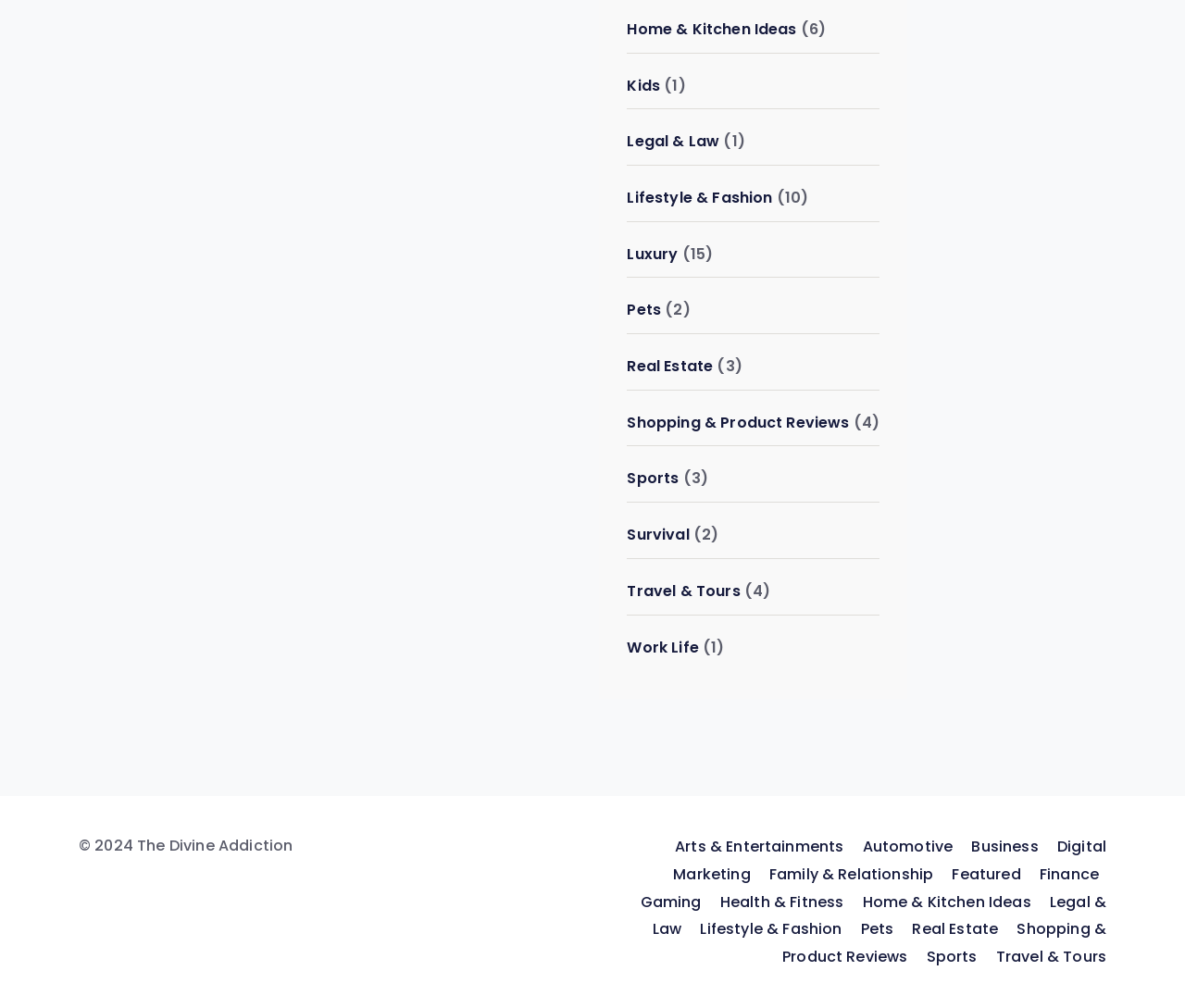Find the bounding box coordinates of the clickable region needed to perform the following instruction: "Explore Luxury". The coordinates should be provided as four float numbers between 0 and 1, i.e., [left, top, right, bottom].

[0.529, 0.241, 0.572, 0.262]